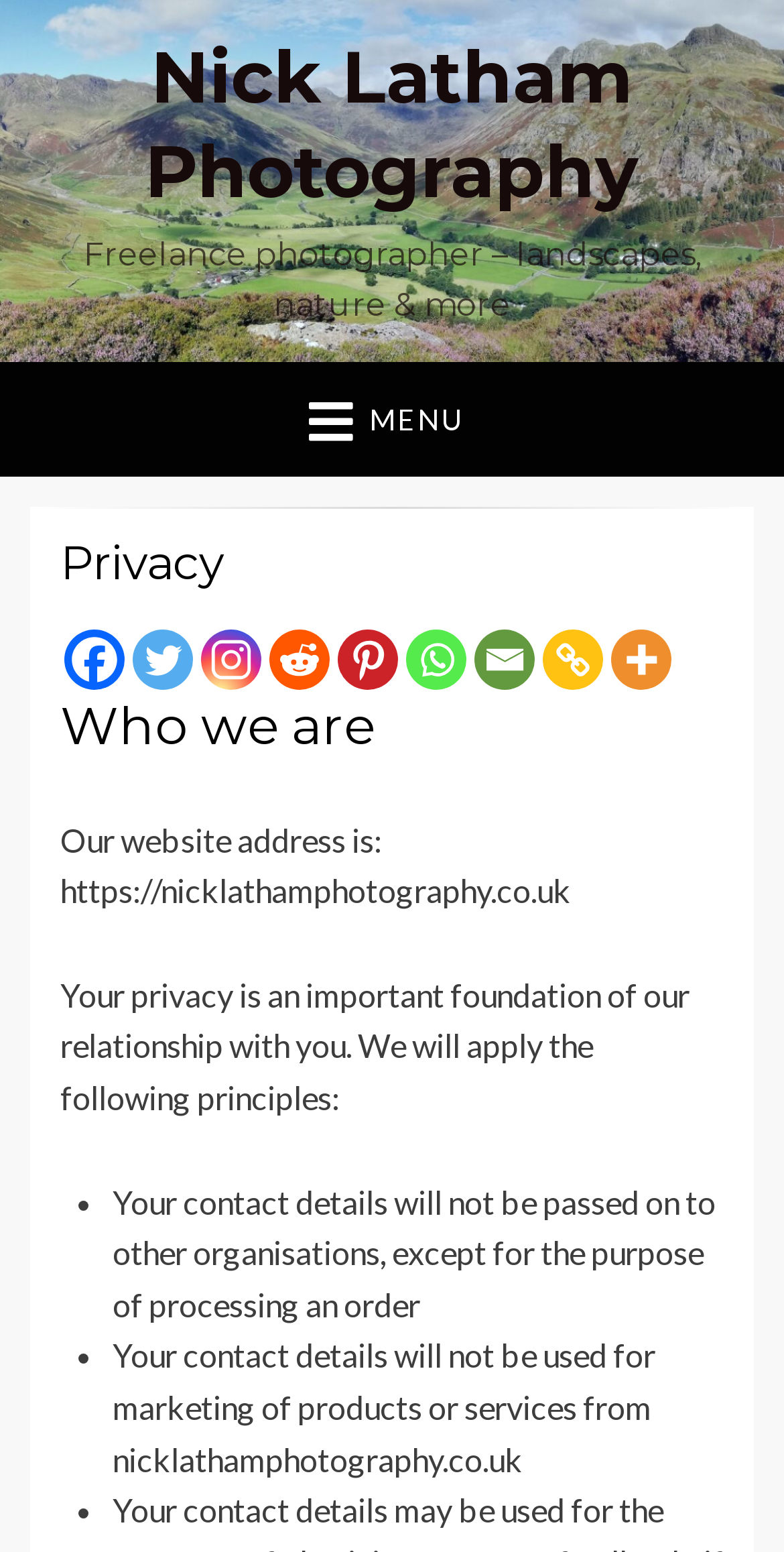Can you find the bounding box coordinates of the area I should click to execute the following instruction: "Click on the Nick Latham Photography link"?

[0.185, 0.021, 0.815, 0.138]